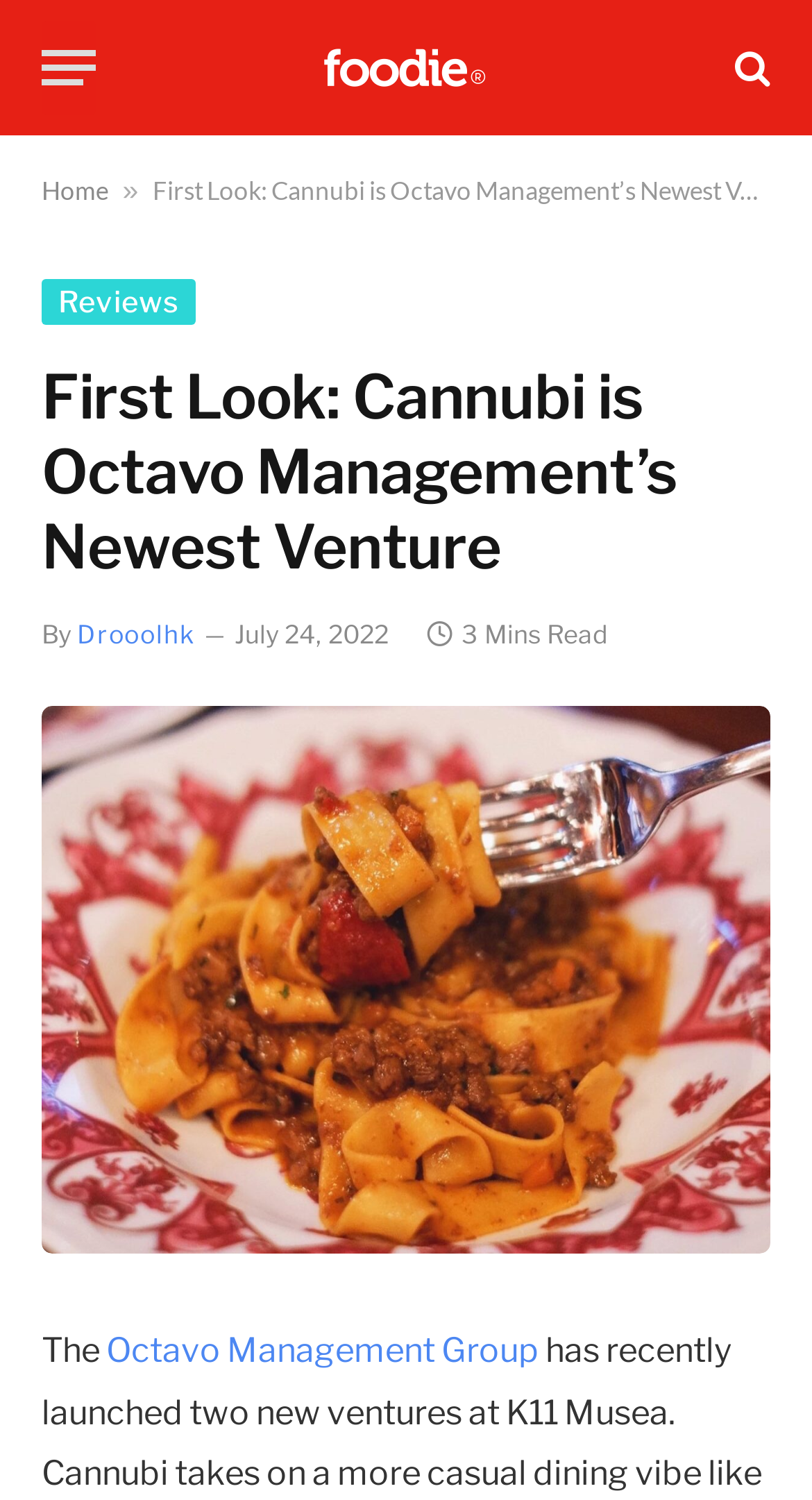Based on the element description: "Octavo Management Group", identify the UI element and provide its bounding box coordinates. Use four float numbers between 0 and 1, [left, top, right, bottom].

[0.131, 0.887, 0.664, 0.913]